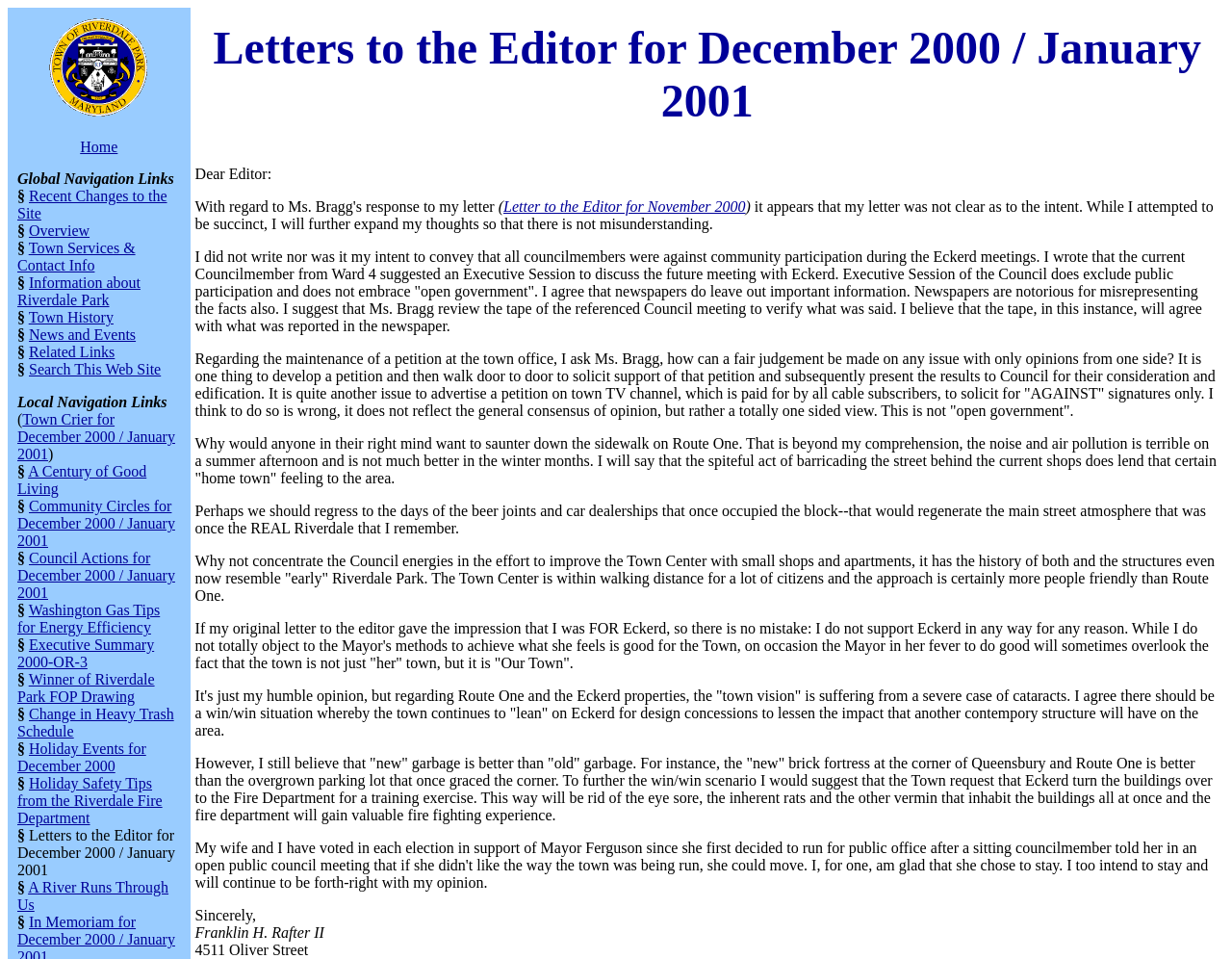Identify the bounding box for the UI element that is described as follows: "Information about Riverdale Park".

[0.014, 0.286, 0.114, 0.321]